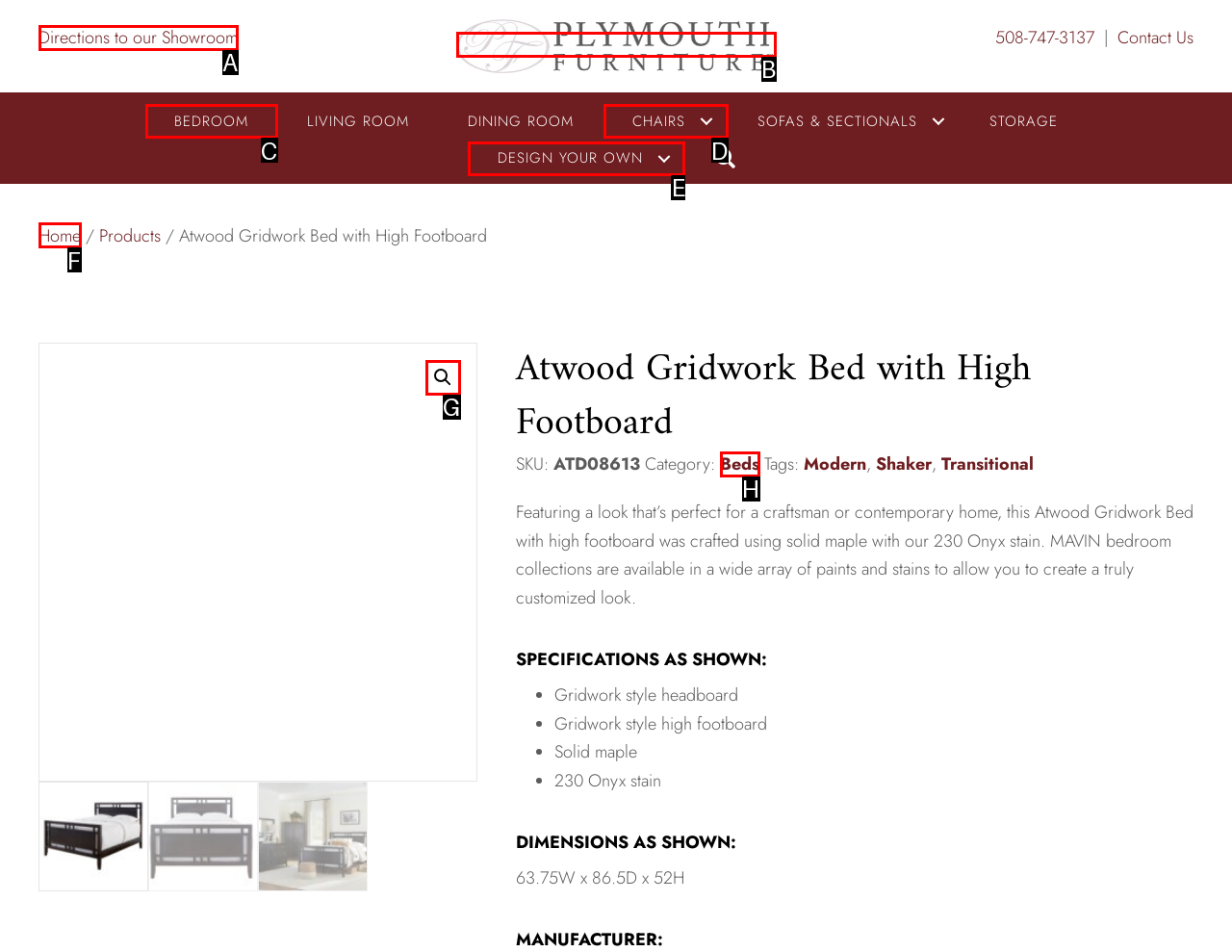Looking at the description: alt="Plymouth Furniture Logo" title="Plymouth-Furniture-Logo-lg", identify which option is the best match and respond directly with the letter of that option.

B